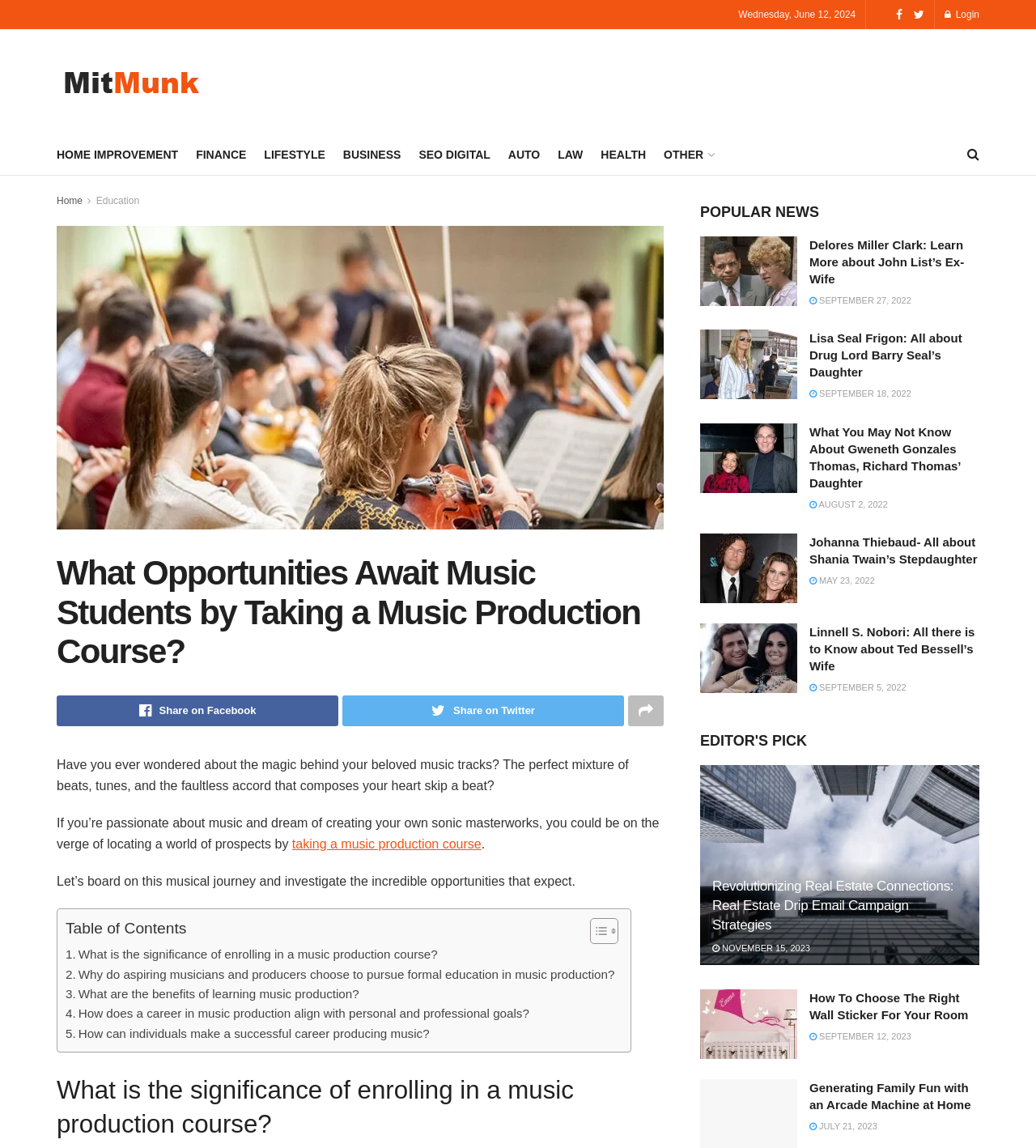Respond with a single word or phrase for the following question: 
What is the title of the first article in the 'POPULAR NEWS' section?

Delores Miller Clark